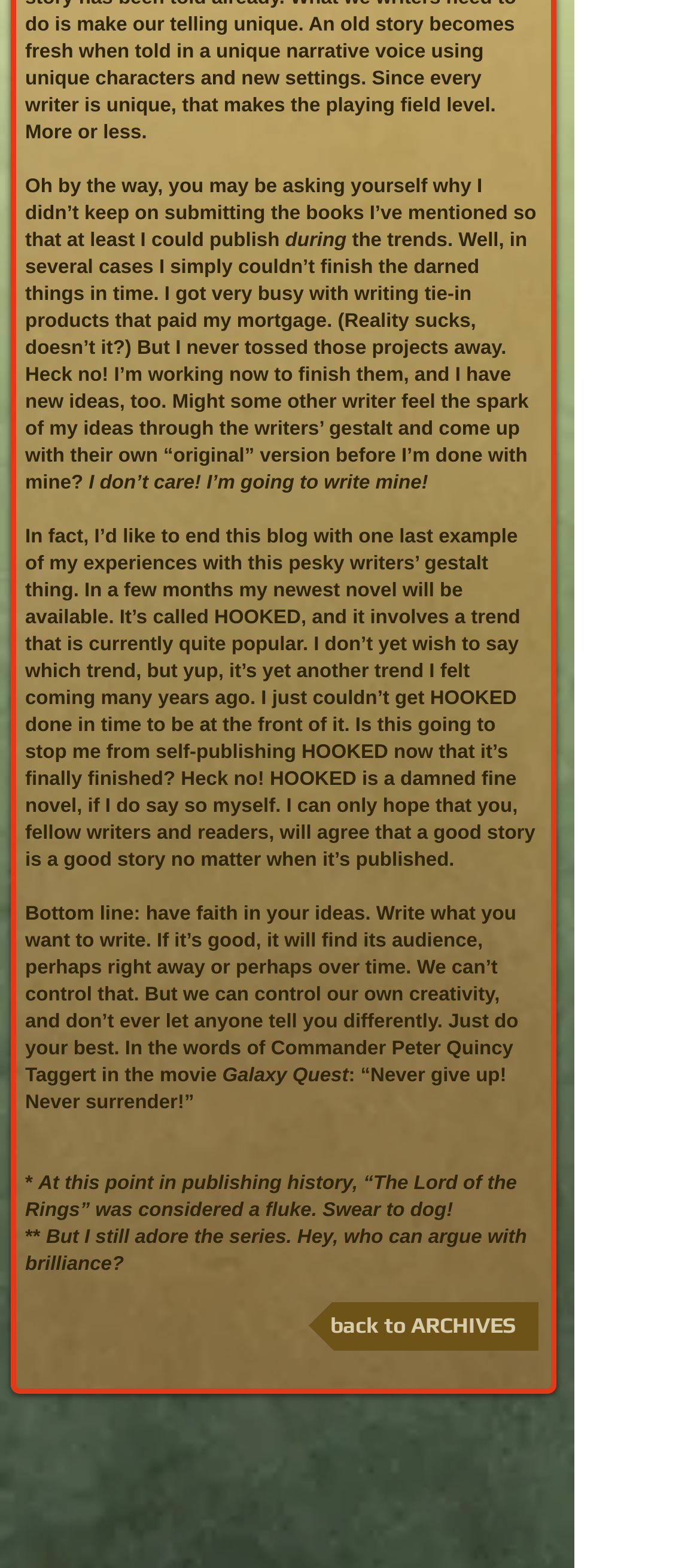From the details in the image, provide a thorough response to the question: What is the author's opinion on the writers' gestalt?

The author seems to have a nonchalant attitude towards the writers' gestalt, stating that they don't care if someone else comes up with a similar idea before they finish their own project. They believe that a good story is a good story, regardless of when it's published.